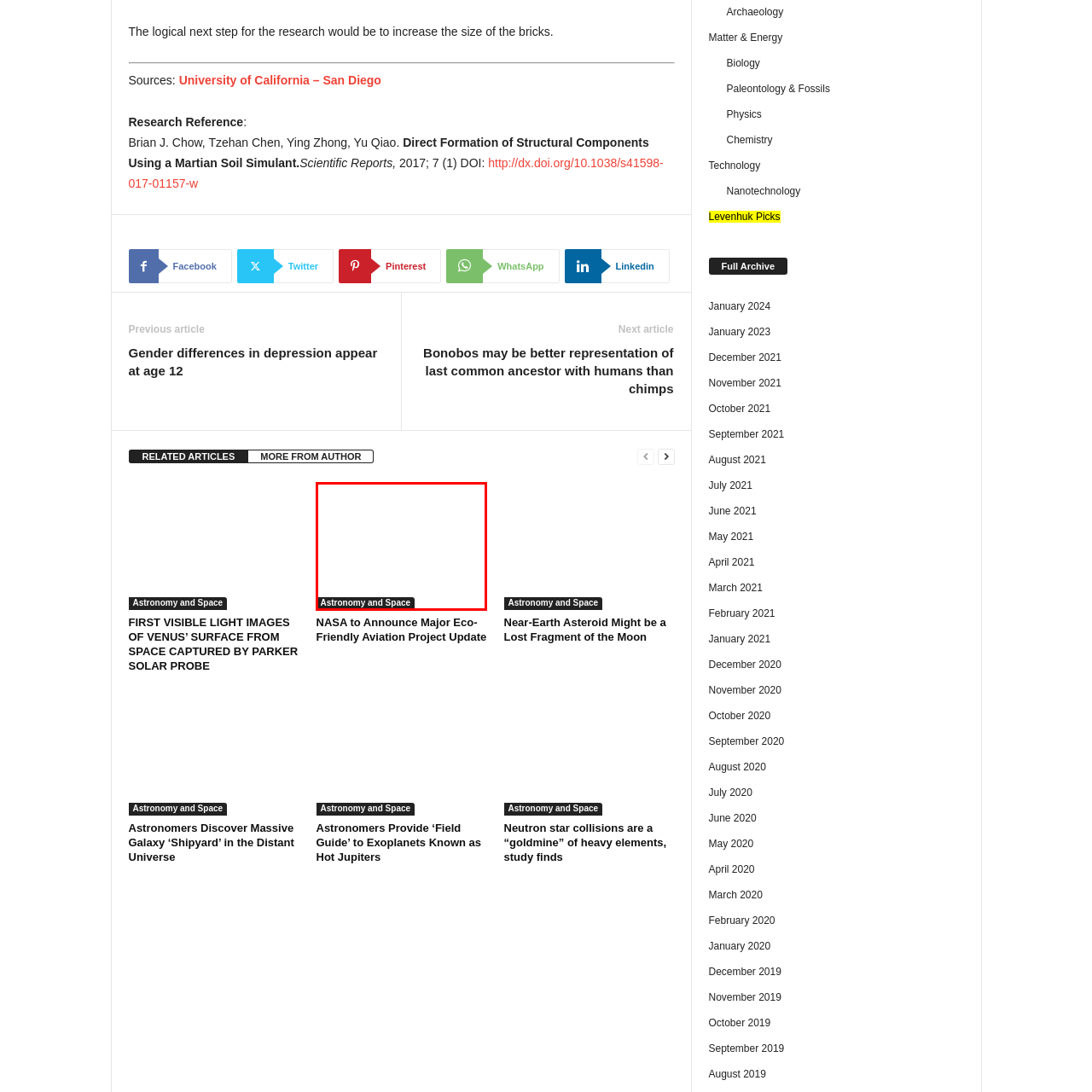Carefully examine the image inside the red box and generate a detailed caption for it.

The image prominently features the NASA logo, a symbol representing the National Aeronautics and Space Administration, which plays a pivotal role in the United States' space exploration and research initiatives. The logo serves as a visual anchor within the context of a webpage dedicated to articles related to "Astronomy and Space." This section highlights recent discoveries and developments in the field, emphasizing NASA's contributions to our understanding of the universe. The surrounding layout suggests a focus on informative content, possibly discussing new missions, scientific advancements, or collaborations in aerospace.